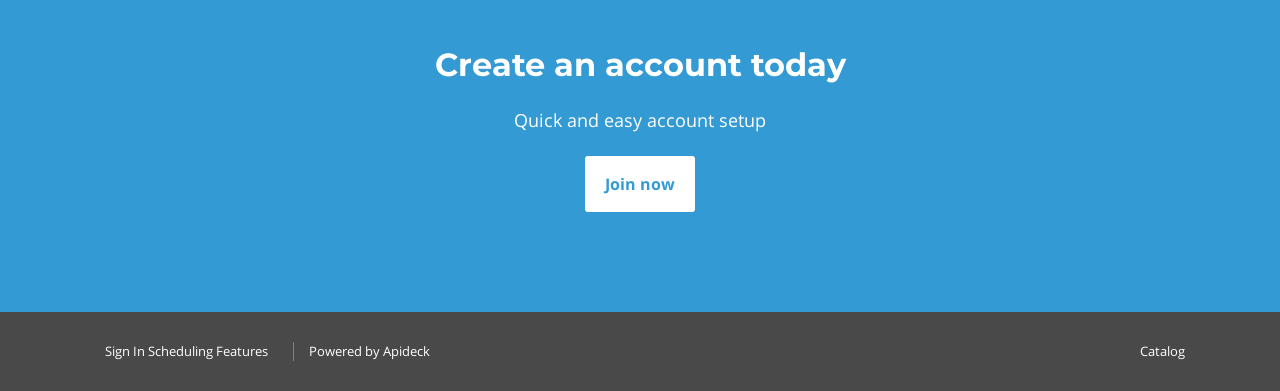Find the coordinates for the bounding box of the element with this description: "Powered by Apideck".

[0.23, 0.875, 0.34, 0.923]